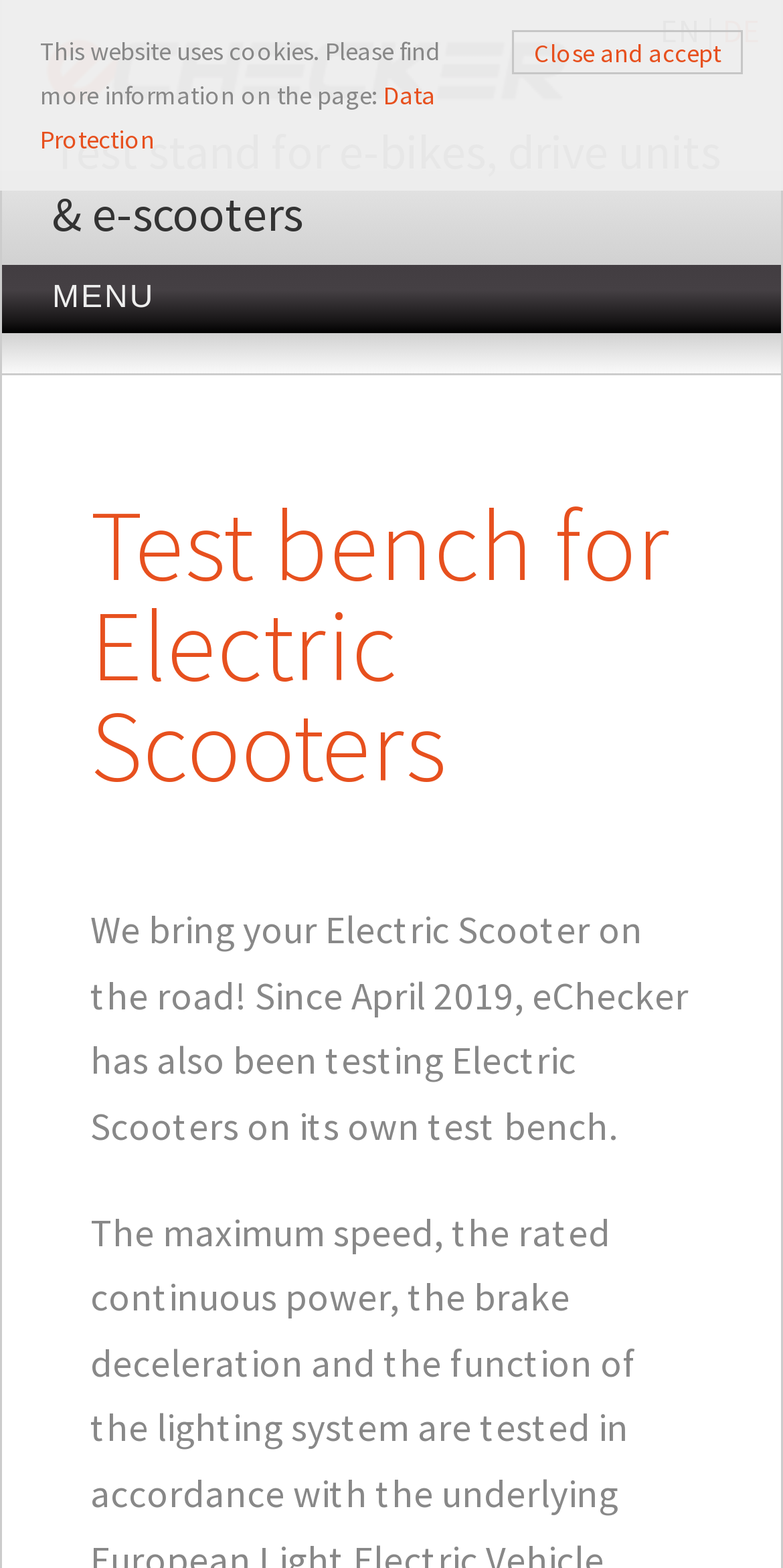Answer the following query concisely with a single word or phrase:
What is the language of the website?

EN